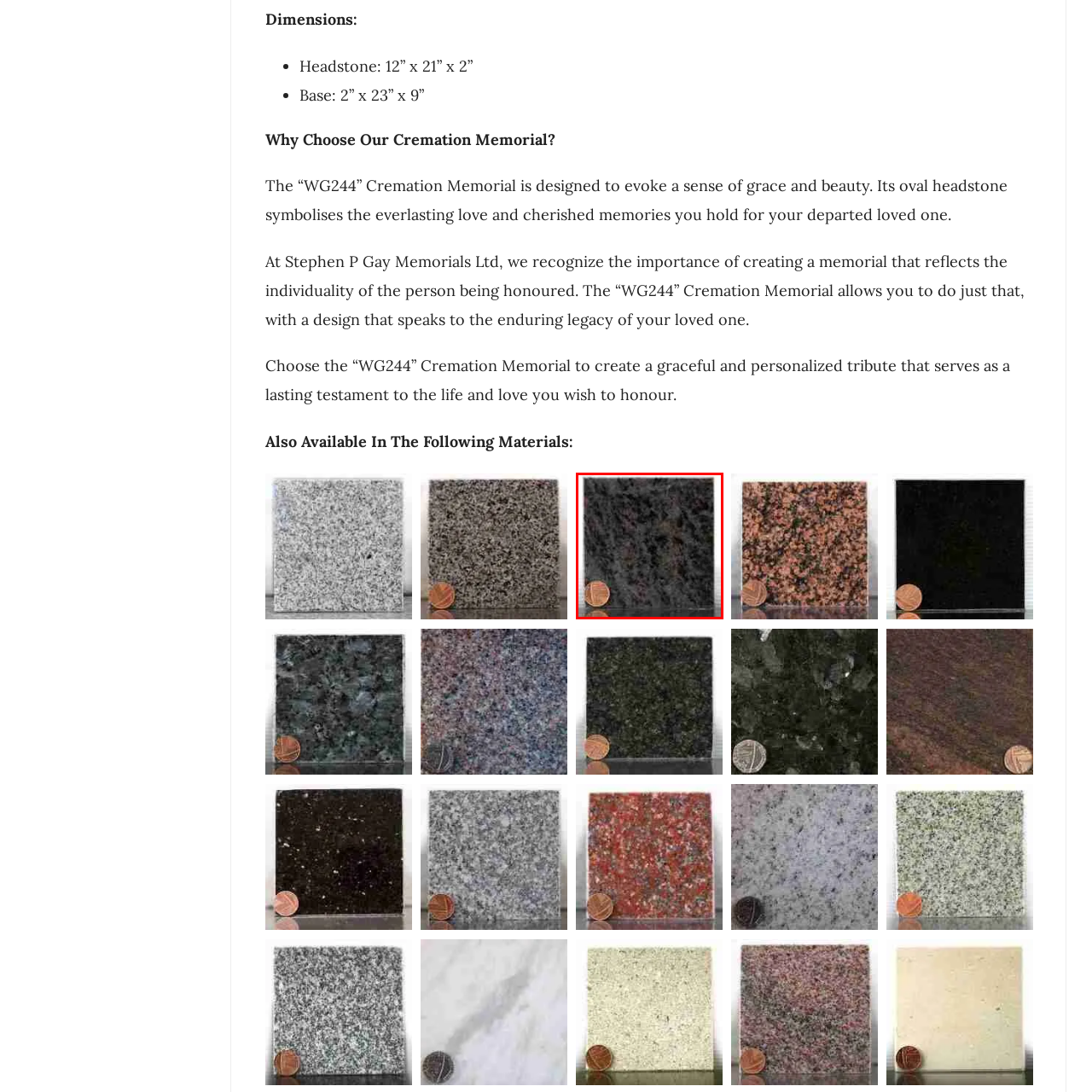Provide an in-depth caption for the picture enclosed by the red frame.

This image showcases the textured surface of Bahama Blue Granite, a popular choice for memorials and other stone applications. The rich, dark hues interspersed with subtle variations reflect a unique beauty, making it suitable for creating elegant tributes. Positioned alongside a penny for scale, the granite demonstrates a sturdy and versatile material ideal for crafting personalized memorial pieces. Its durability ensures lasting remembrance, making it an excellent option for honoring loved ones.